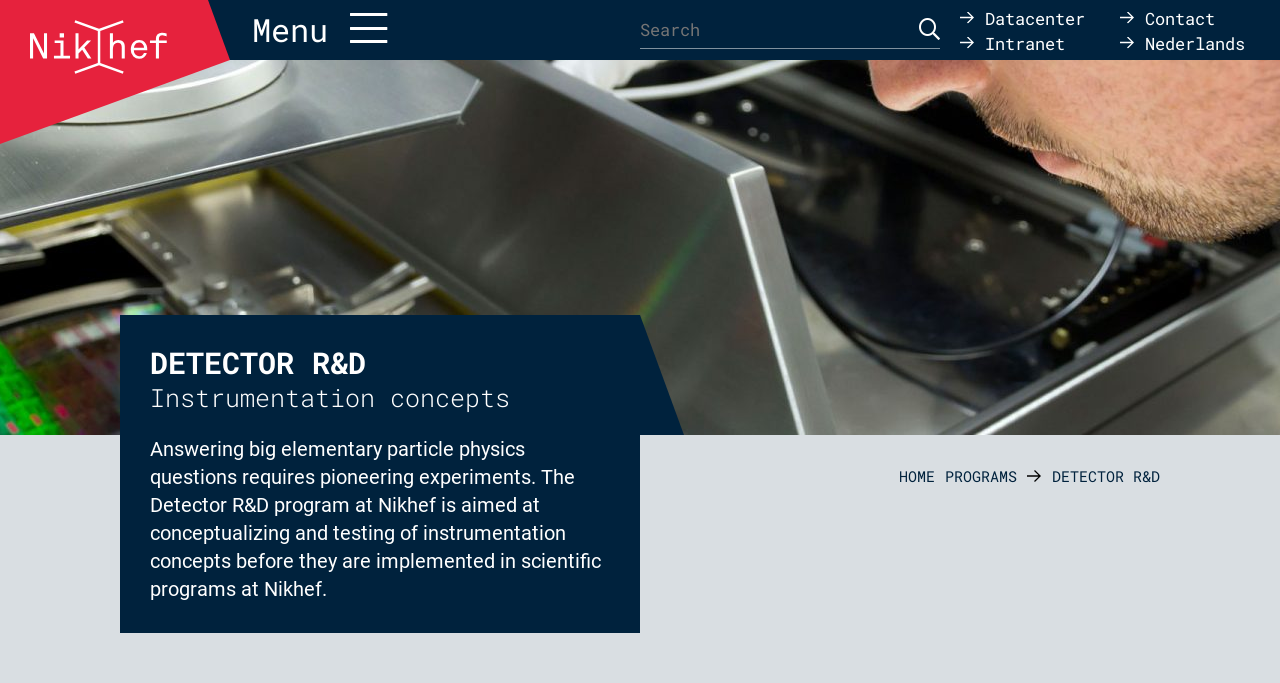Please identify the bounding box coordinates of the element's region that I should click in order to complete the following instruction: "Visit the HOME page". The bounding box coordinates consist of four float numbers between 0 and 1, i.e., [left, top, right, bottom].

[0.702, 0.681, 0.738, 0.713]